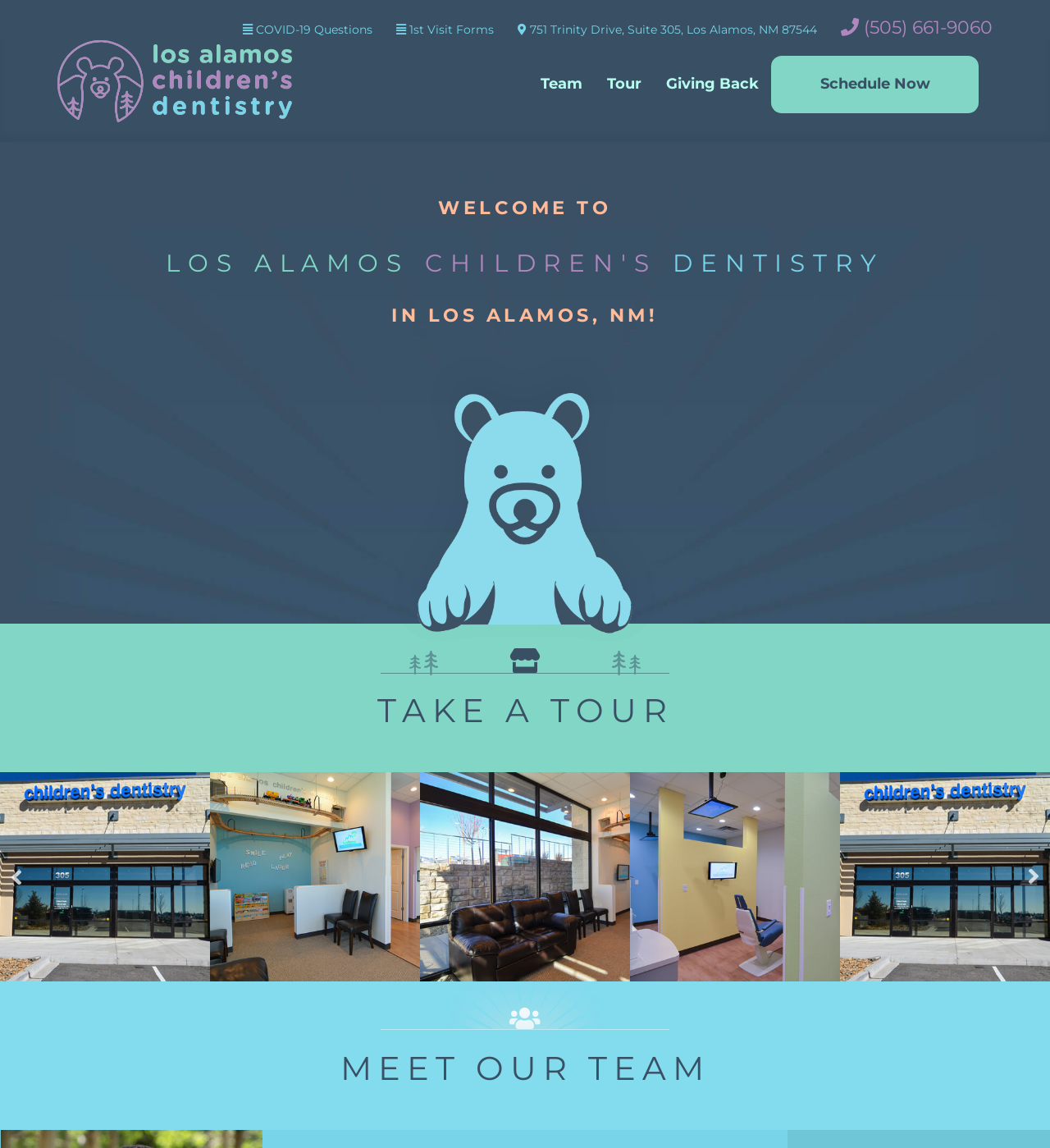Can you specify the bounding box coordinates of the area that needs to be clicked to fulfill the following instruction: "Click COVID-19 Questions"?

[0.231, 0.019, 0.355, 0.033]